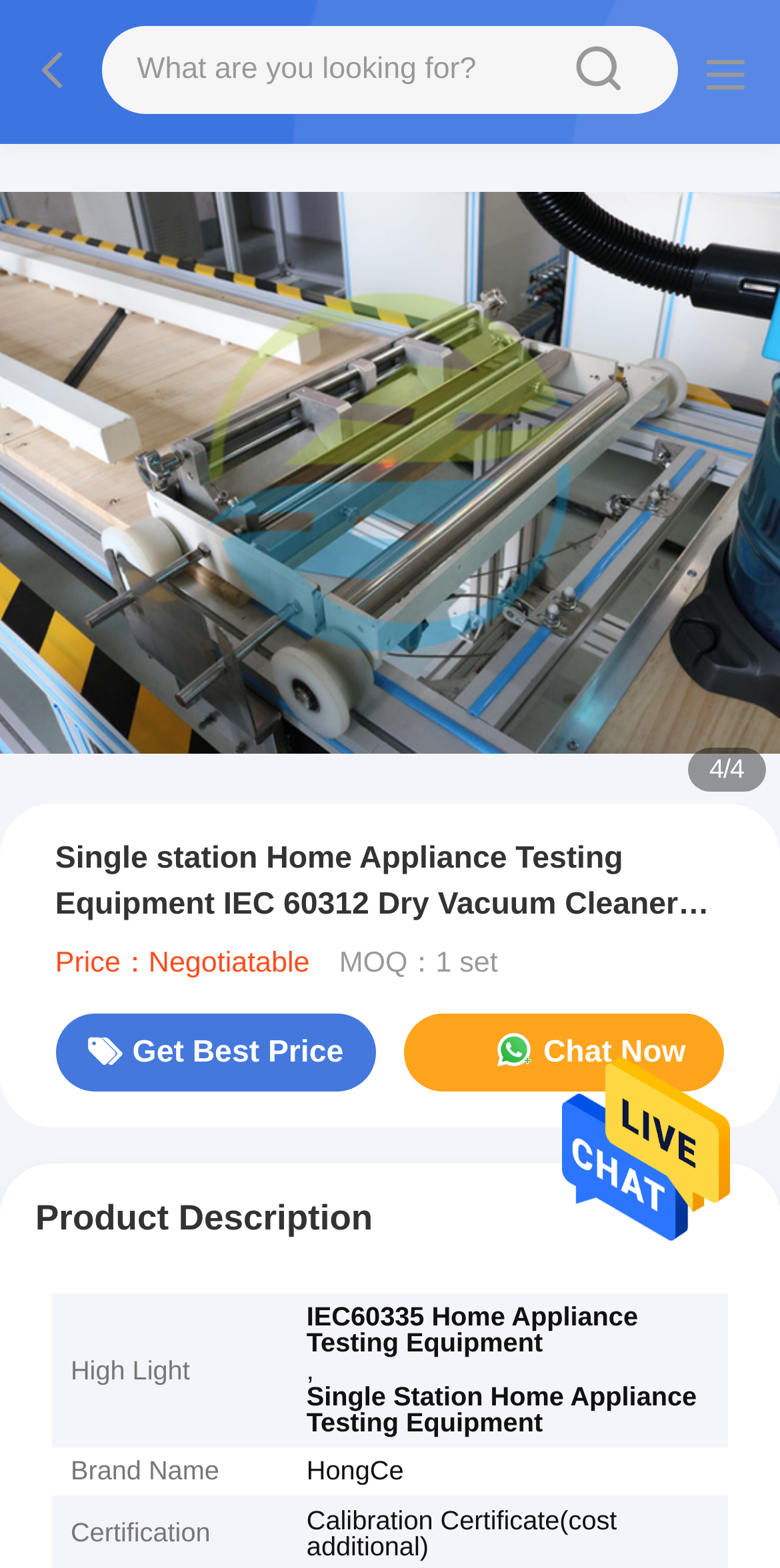Given the description: "sousou text", determine the bounding box coordinates of the UI element. The coordinates should be formatted as four float numbers between 0 and 1, [left, top, right, bottom].

[0.672, 0.02, 0.864, 0.07]